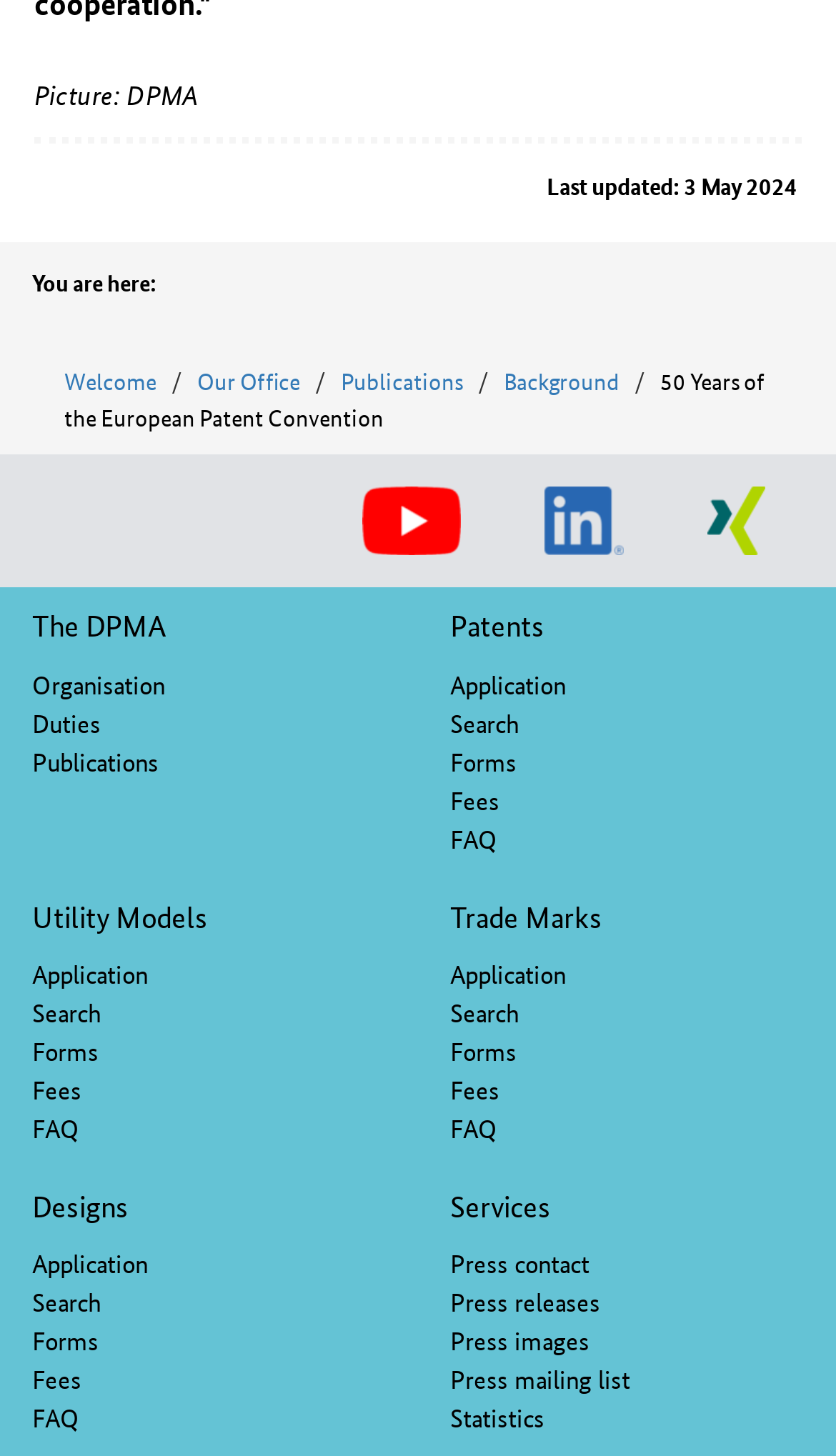Identify the bounding box coordinates of the region that needs to be clicked to carry out this instruction: "Search for Patents". Provide these coordinates as four float numbers ranging from 0 to 1, i.e., [left, top, right, bottom].

[0.538, 0.481, 0.621, 0.509]